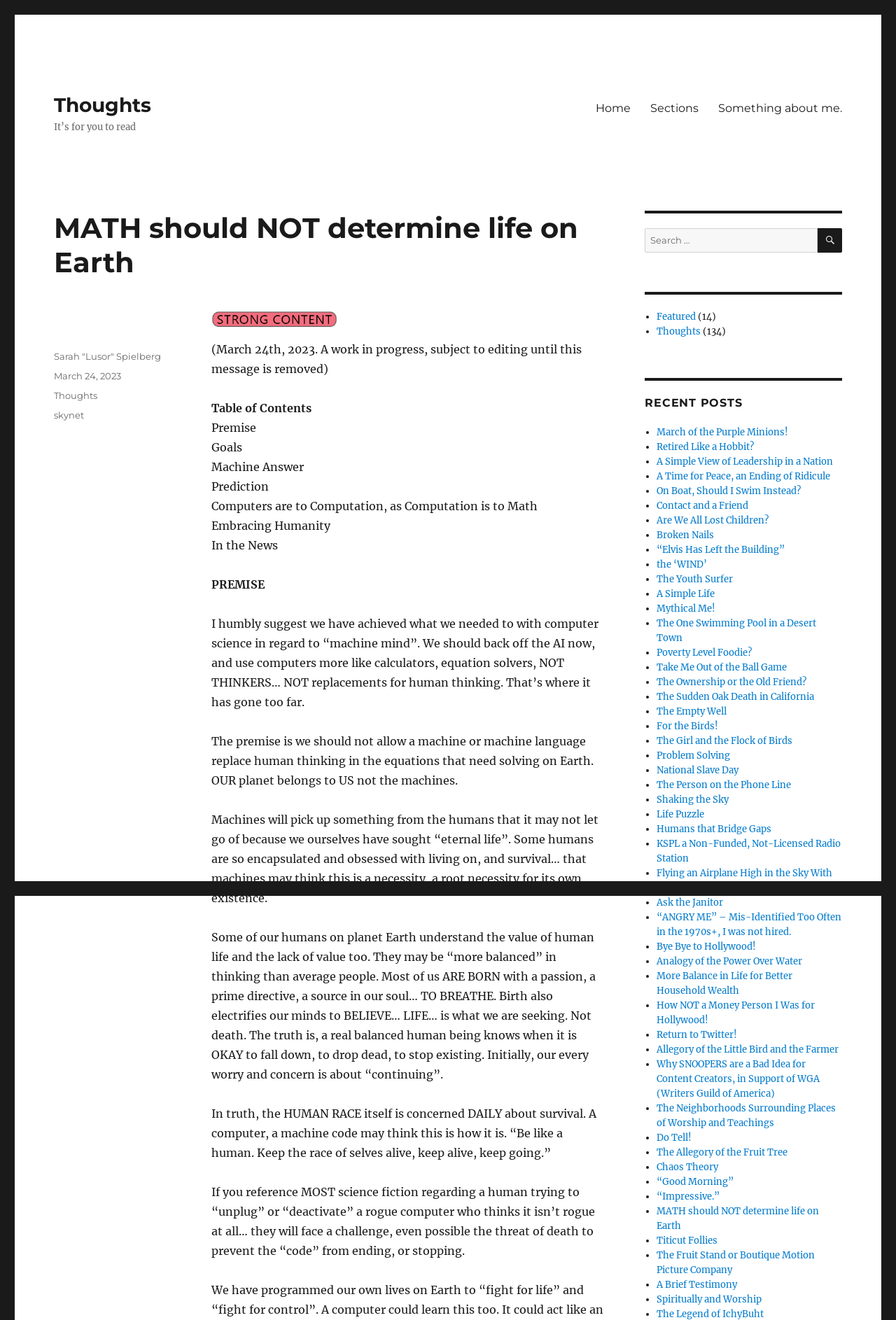Determine the bounding box coordinates for the element that should be clicked to follow this instruction: "click the 'Home' link". The coordinates should be given as four float numbers between 0 and 1, in the format [left, top, right, bottom].

[0.654, 0.071, 0.715, 0.093]